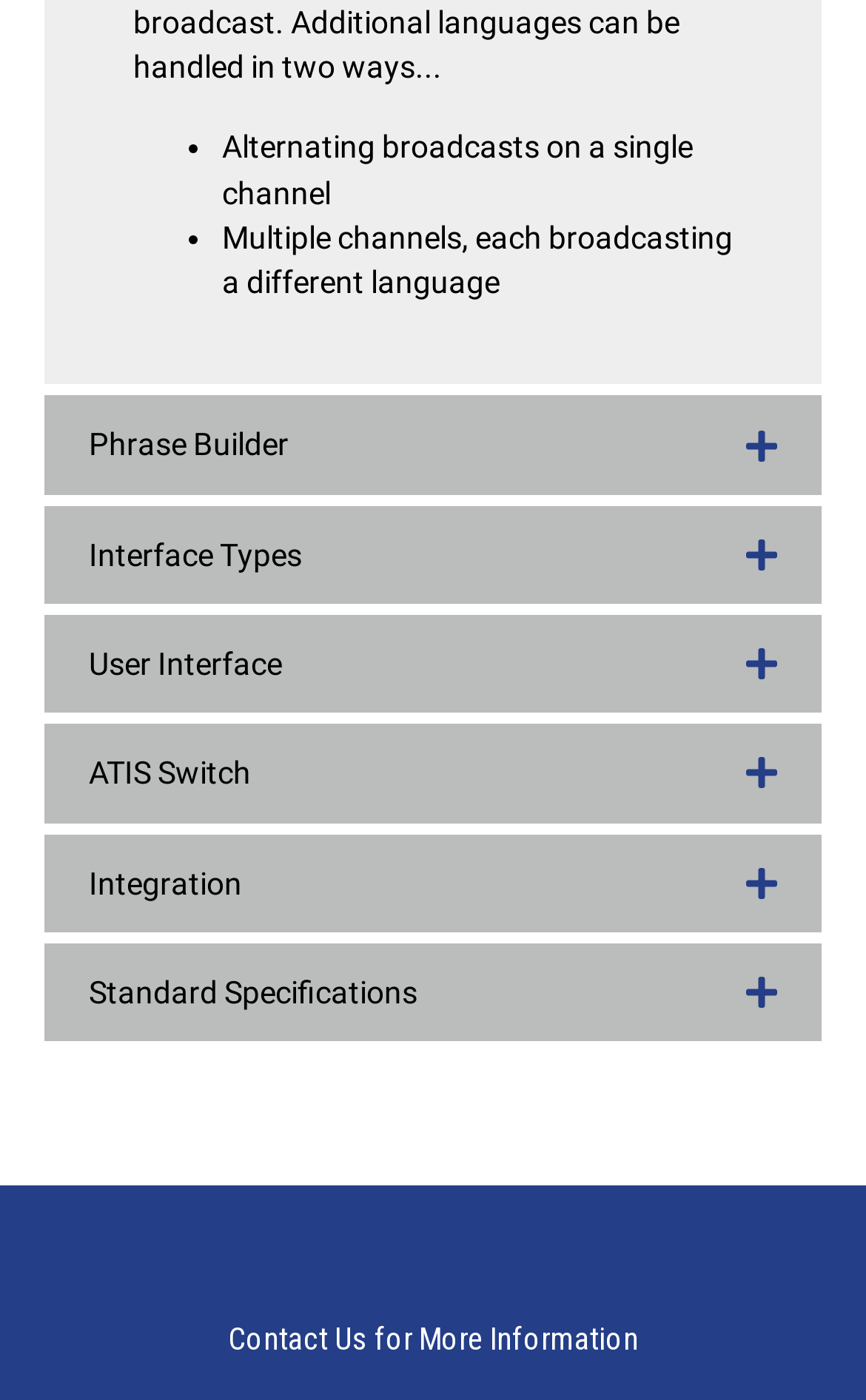What is the purpose of the list markers?
Using the image as a reference, answer the question with a short word or phrase.

To indicate bullet points